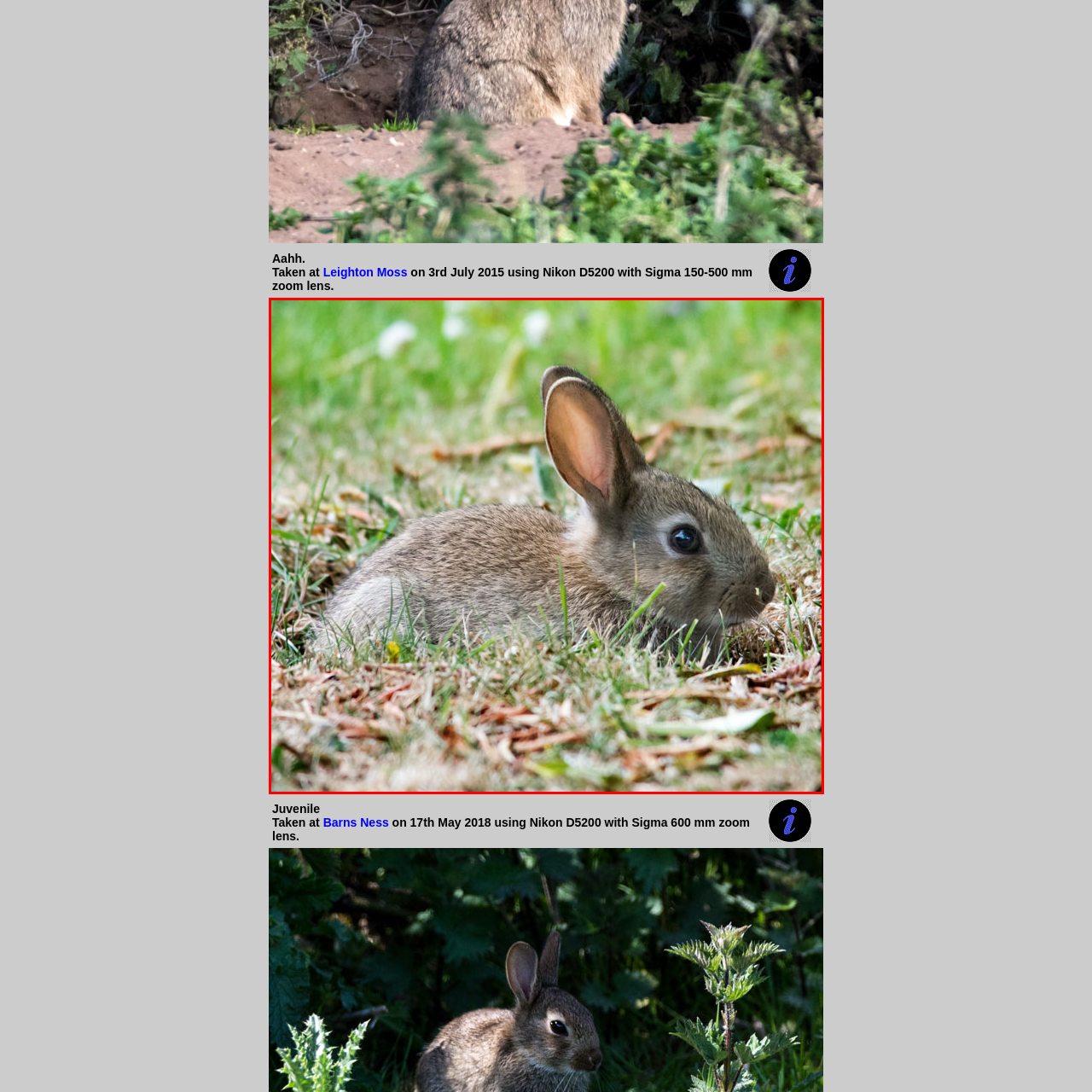Narrate the specific details and elements found within the red-bordered image.

This charming image depicts a young rabbit resting on a bed of grass and scattered leaves. The rabbit, with its soft brown fur and large expressive eyes, showcases its iconic long ears, which stand alert while it comfortably lies on the ground. The vibrant green backdrop of the grass adds a fresh, natural context to the scene, emphasizing the rabbit's position in its natural habitat. This photograph captures a serene moment in nature, highlighting the gentle beauty of wildlife. It was taken at Leighton Moss on July 3, 2015, using a Nikon D5200 camera paired with a Sigma 150-500 mm zoom lens, further demonstrating the photographer's skill in wildlife photography.